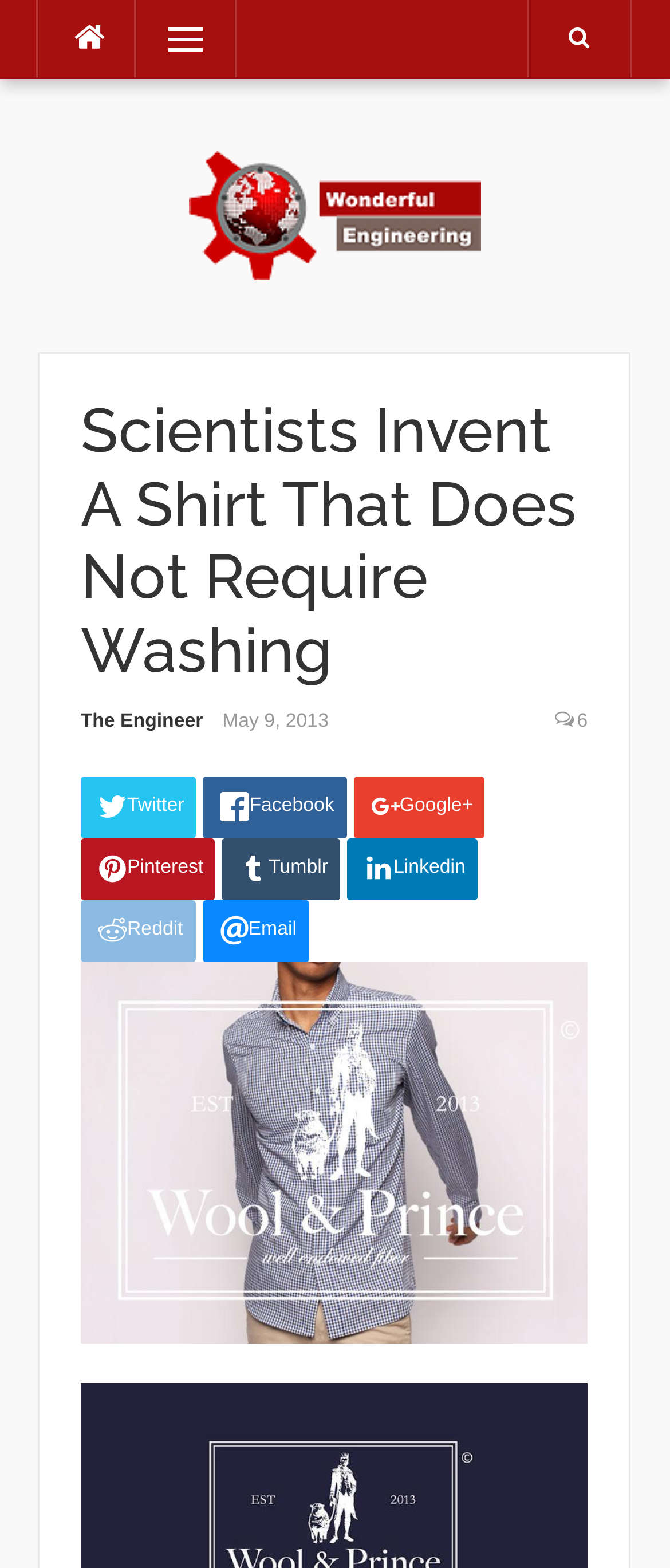Find the bounding box coordinates of the clickable area that will achieve the following instruction: "Click on the Twitter link".

[0.121, 0.496, 0.293, 0.535]